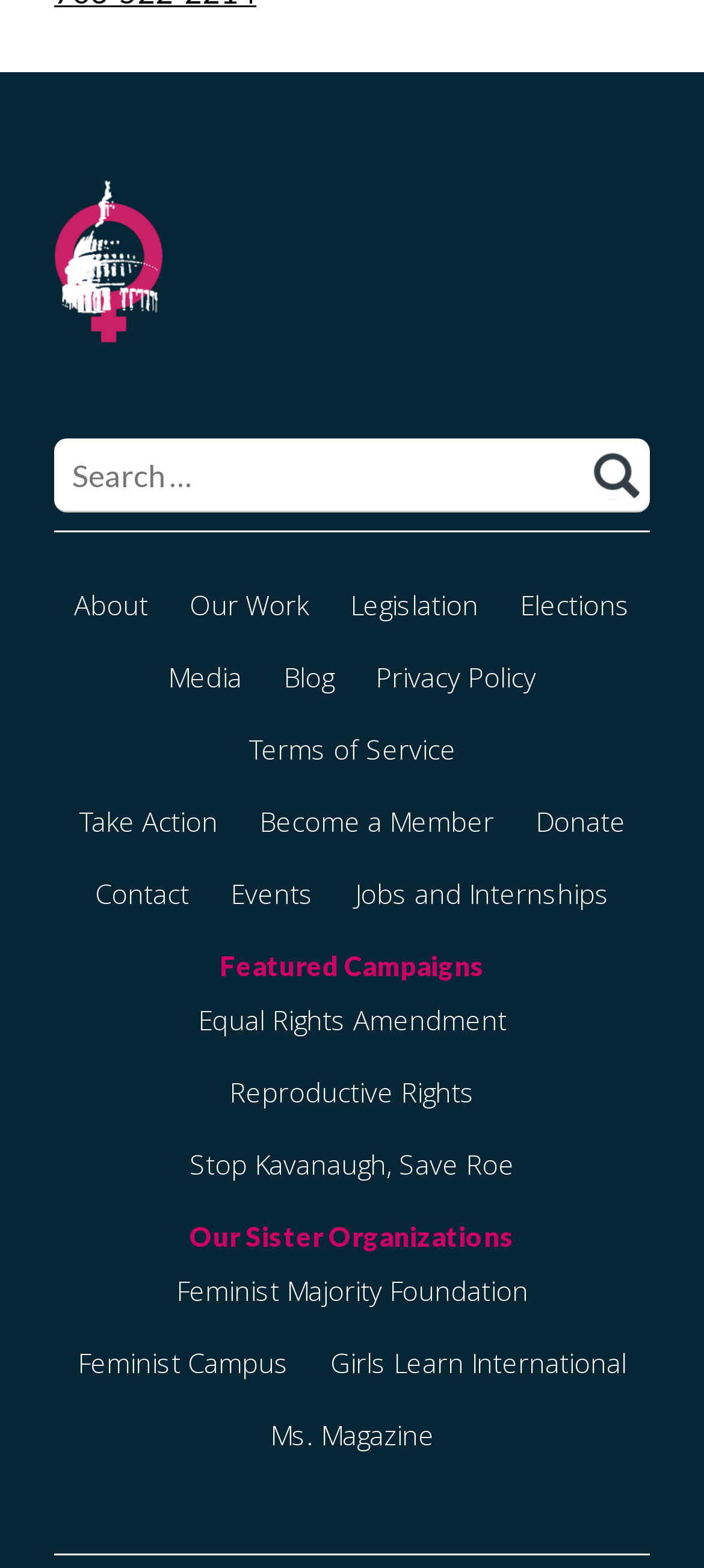Refer to the image and provide an in-depth answer to the question: 
How many navigation links are there in the top section?

I identified the top section by looking at the y-coordinates of the elements and found 5 navigation links: 'About', 'Our Work', 'Legislation', 'Elections', and 'Media'.